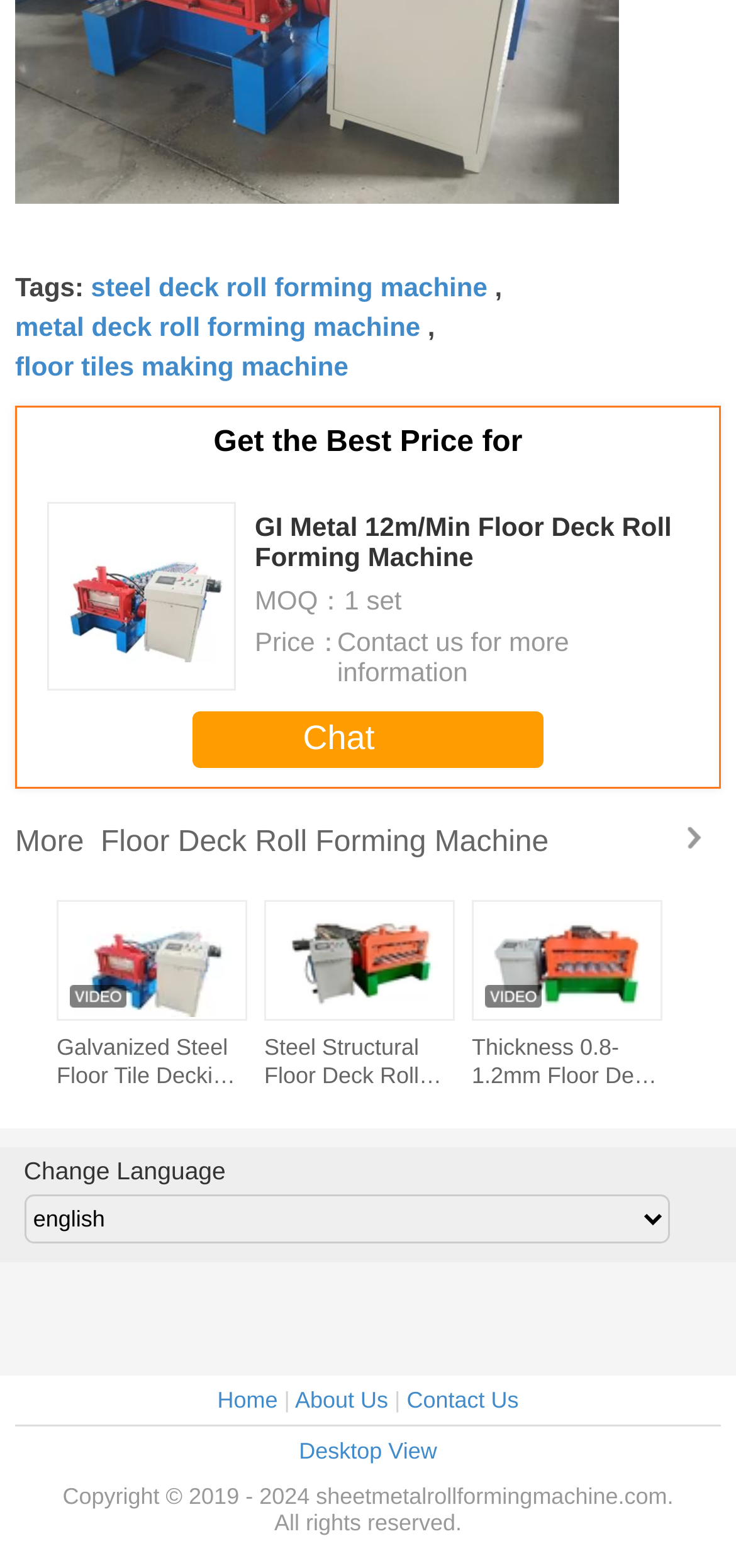Provide a short, one-word or phrase answer to the question below:
What is the minimum order quantity for the floor deck roll forming machine?

1 set